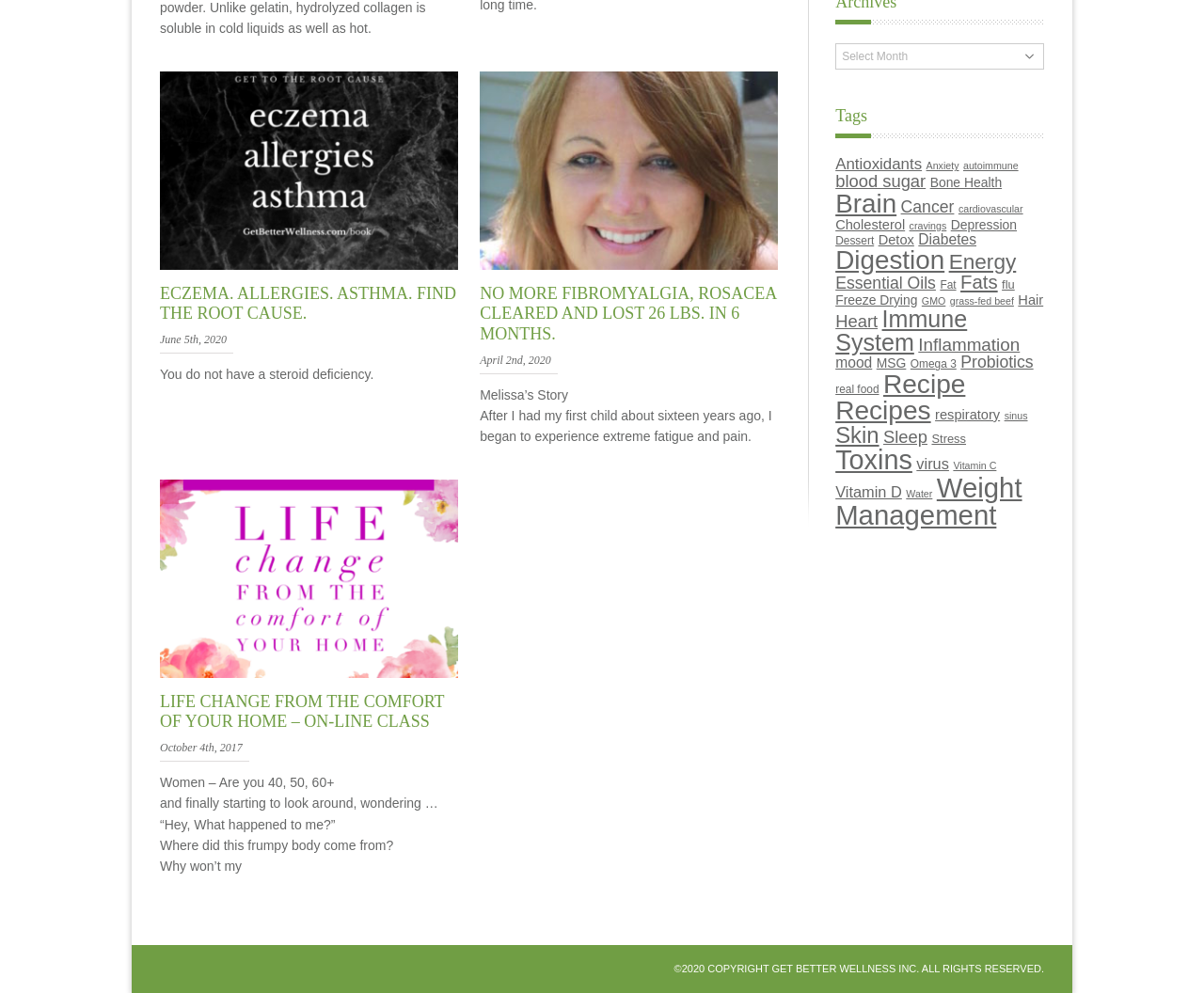Specify the bounding box coordinates of the region I need to click to perform the following instruction: "Click the link to read about eczema, allergies, and asthma". The coordinates must be four float numbers in the range of 0 to 1, i.e., [left, top, right, bottom].

[0.133, 0.265, 0.381, 0.28]